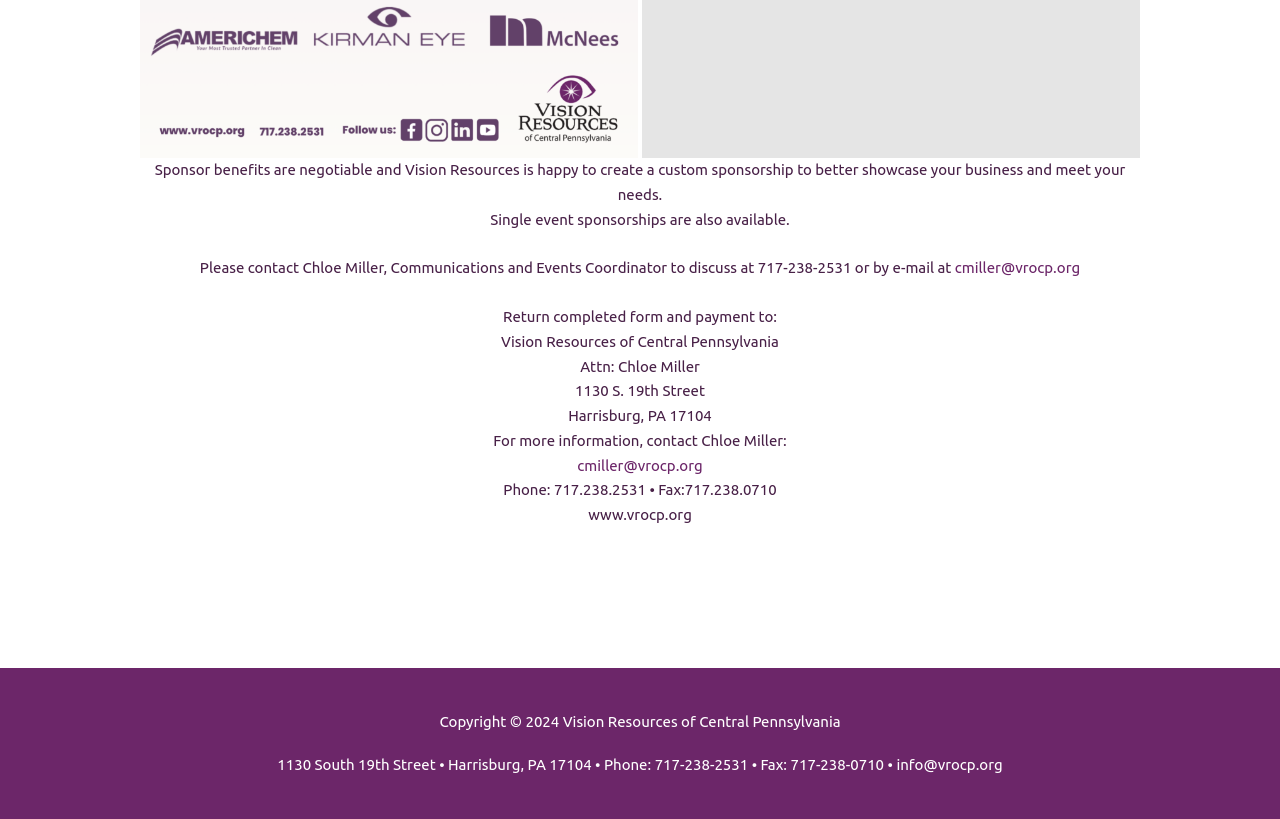Use one word or a short phrase to answer the question provided: 
What is the address to return the completed form and payment?

1130 S. 19th Street, Harrisburg, PA 17104